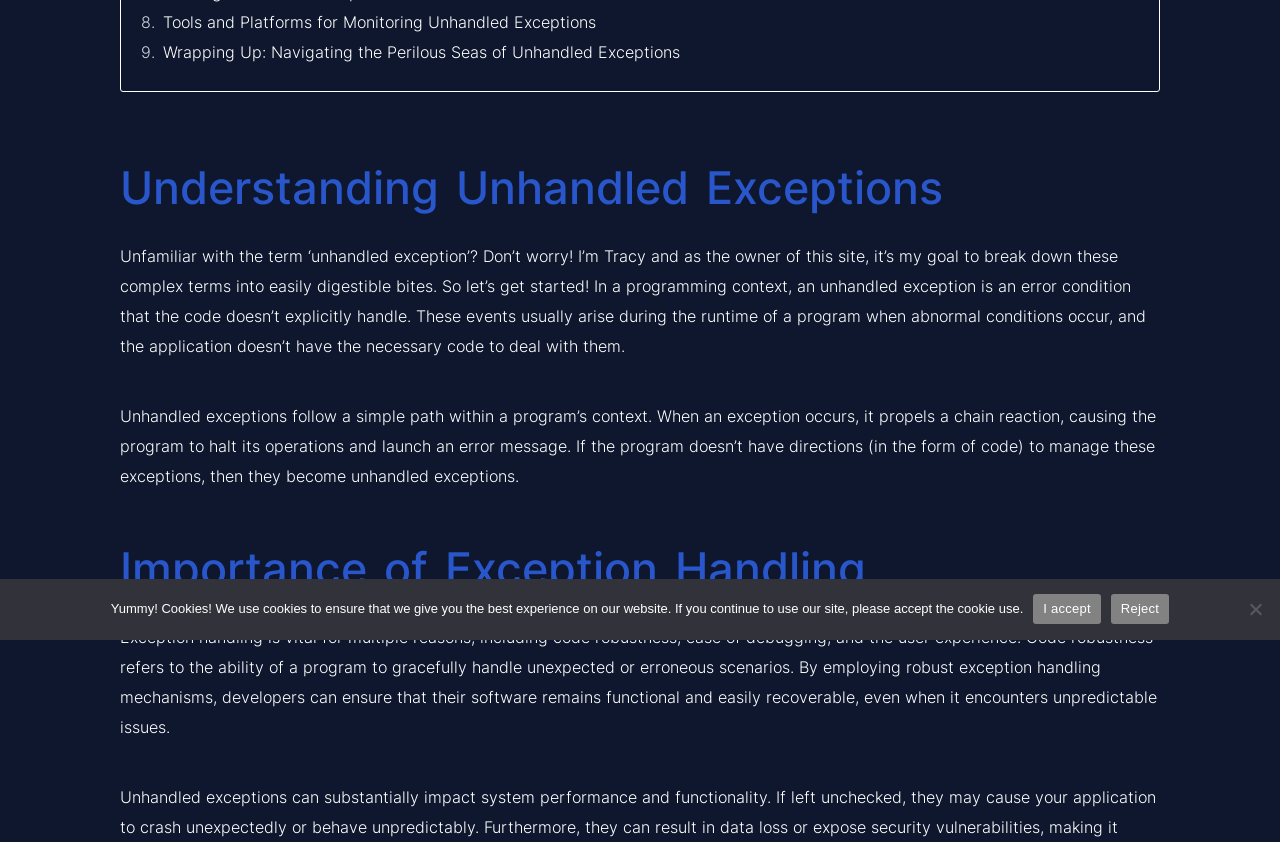From the webpage screenshot, predict the bounding box of the UI element that matches this description: "I accept".

[0.807, 0.705, 0.86, 0.74]